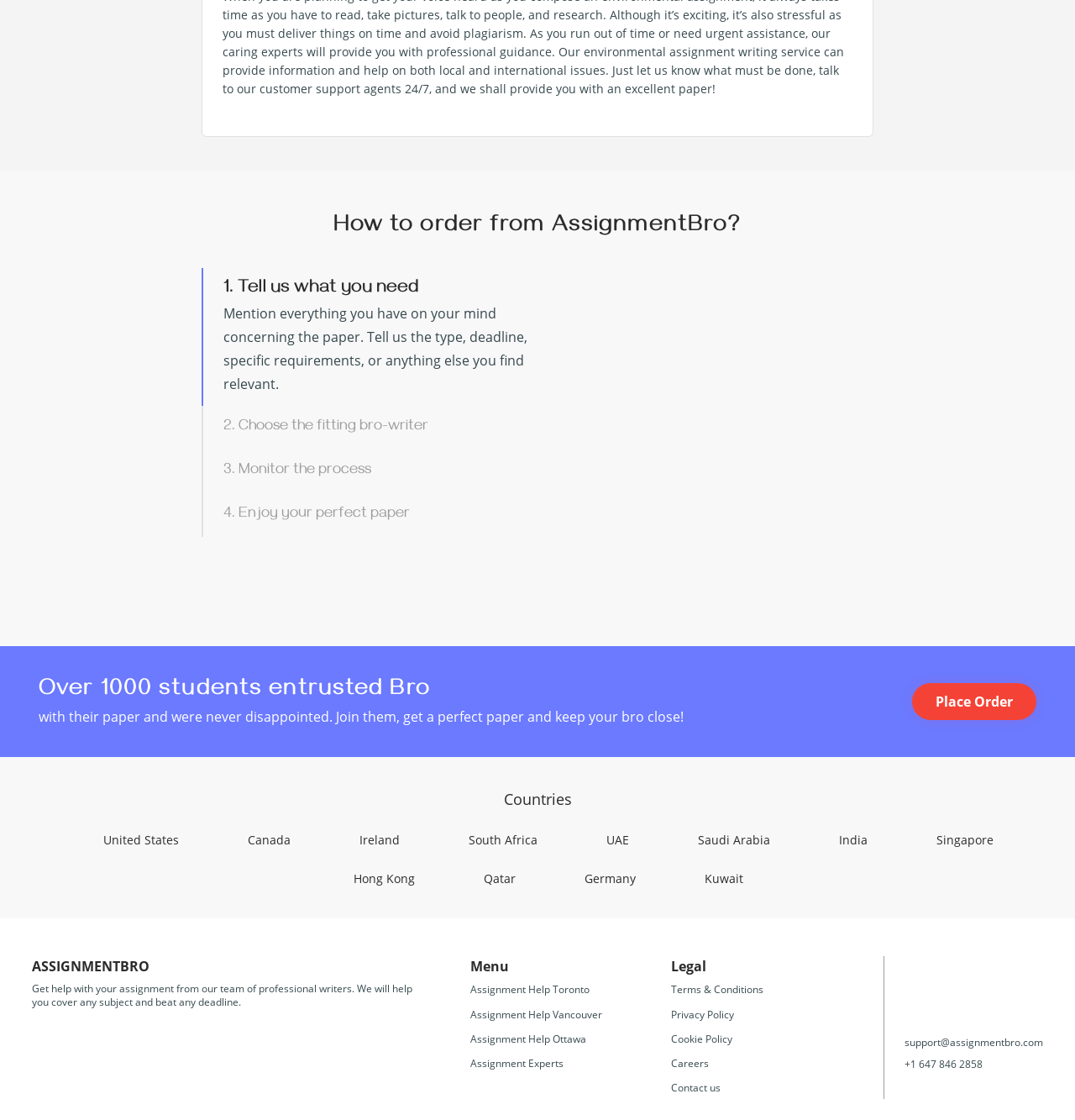Find the bounding box coordinates of the area that needs to be clicked in order to achieve the following instruction: "Contact us through email". The coordinates should be specified as four float numbers between 0 and 1, i.e., [left, top, right, bottom].

[0.841, 0.925, 0.97, 0.937]